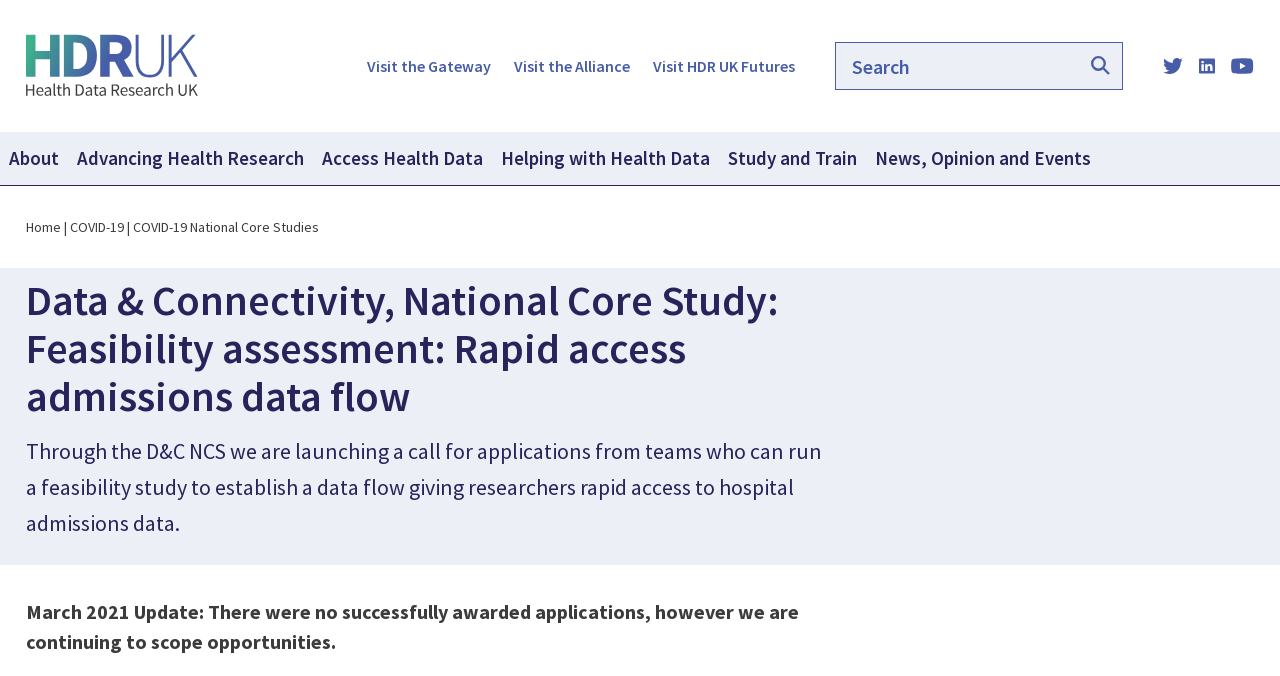What is the organization behind this webpage?
Make sure to answer the question with a detailed and comprehensive explanation.

I inferred this answer by looking at the top-left corner of the webpage, where I found a link and an image with the text 'HDR UK'. This suggests that HDR UK is the organization behind this webpage.